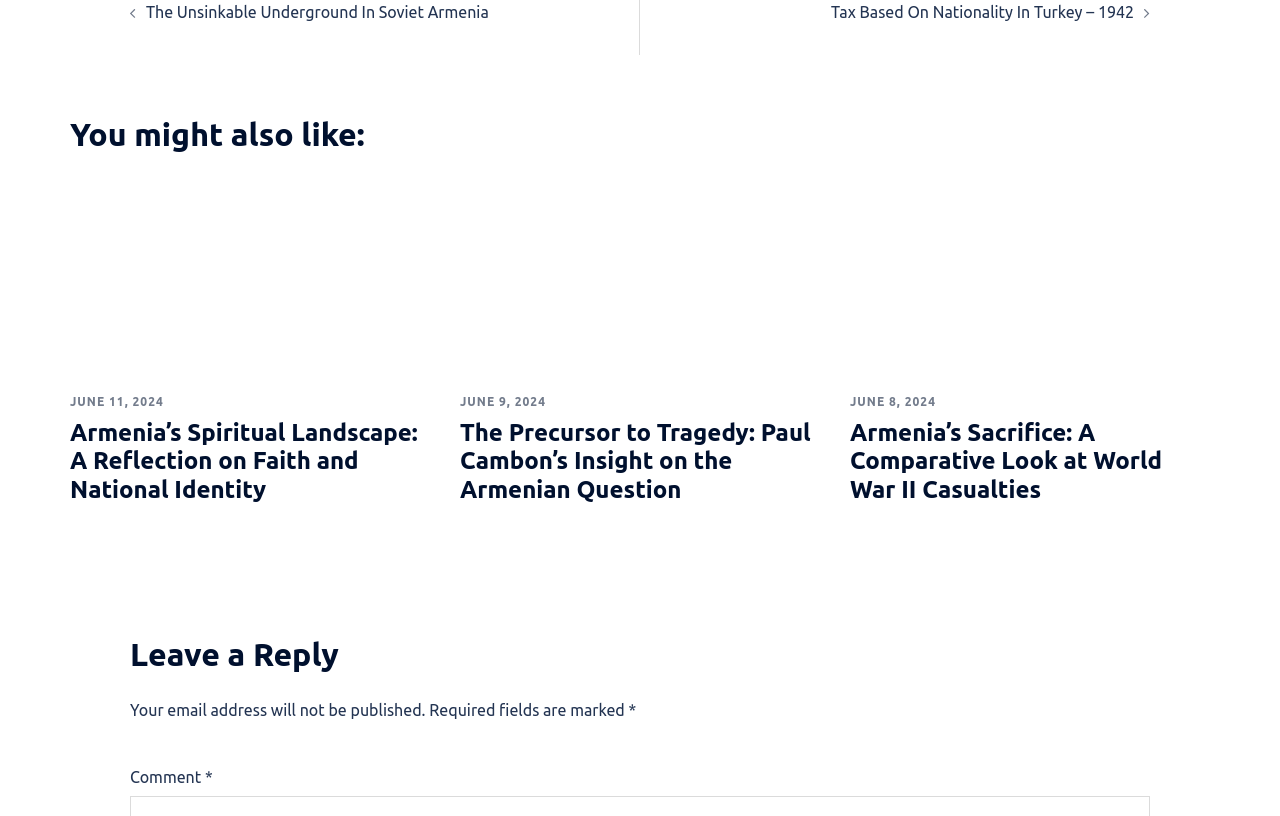Please identify the bounding box coordinates of the element I need to click to follow this instruction: "Read 'Armenia’s Sacrifice: A Comparative Look at World War II Casualties'".

[0.664, 0.252, 0.945, 0.274]